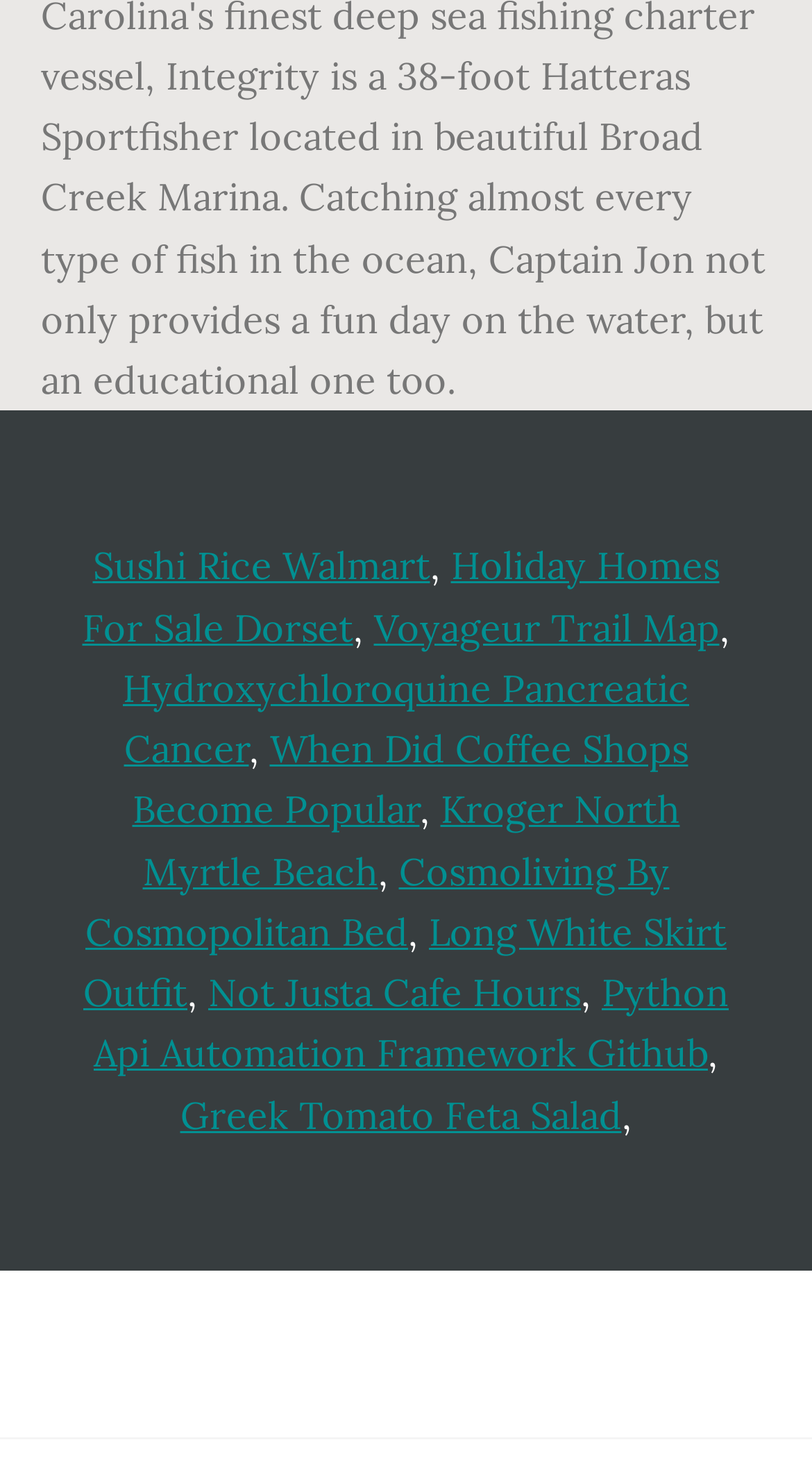How many commas are there?
Answer with a single word or phrase by referring to the visual content.

3